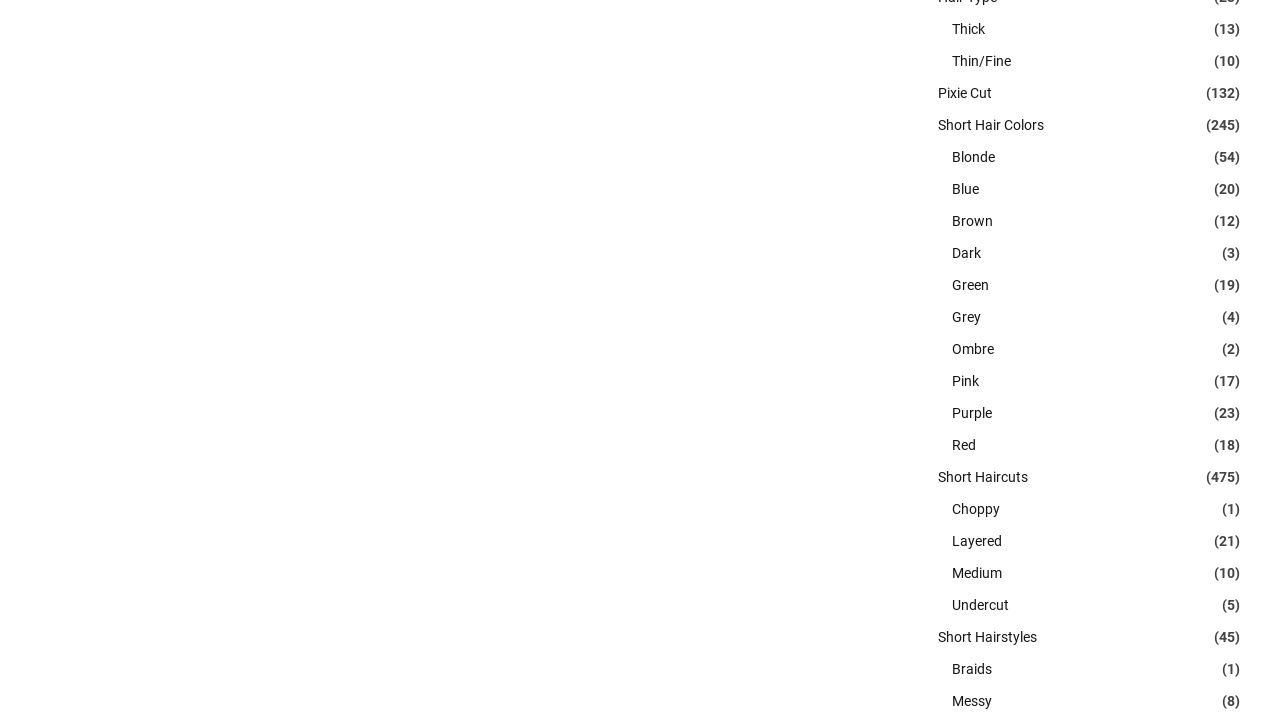Please give the bounding box coordinates of the area that should be clicked to fulfill the following instruction: "Select Pixie Cut". The coordinates should be in the format of four float numbers from 0 to 1, i.e., [left, top, right, bottom].

[0.732, 0.116, 0.775, 0.145]